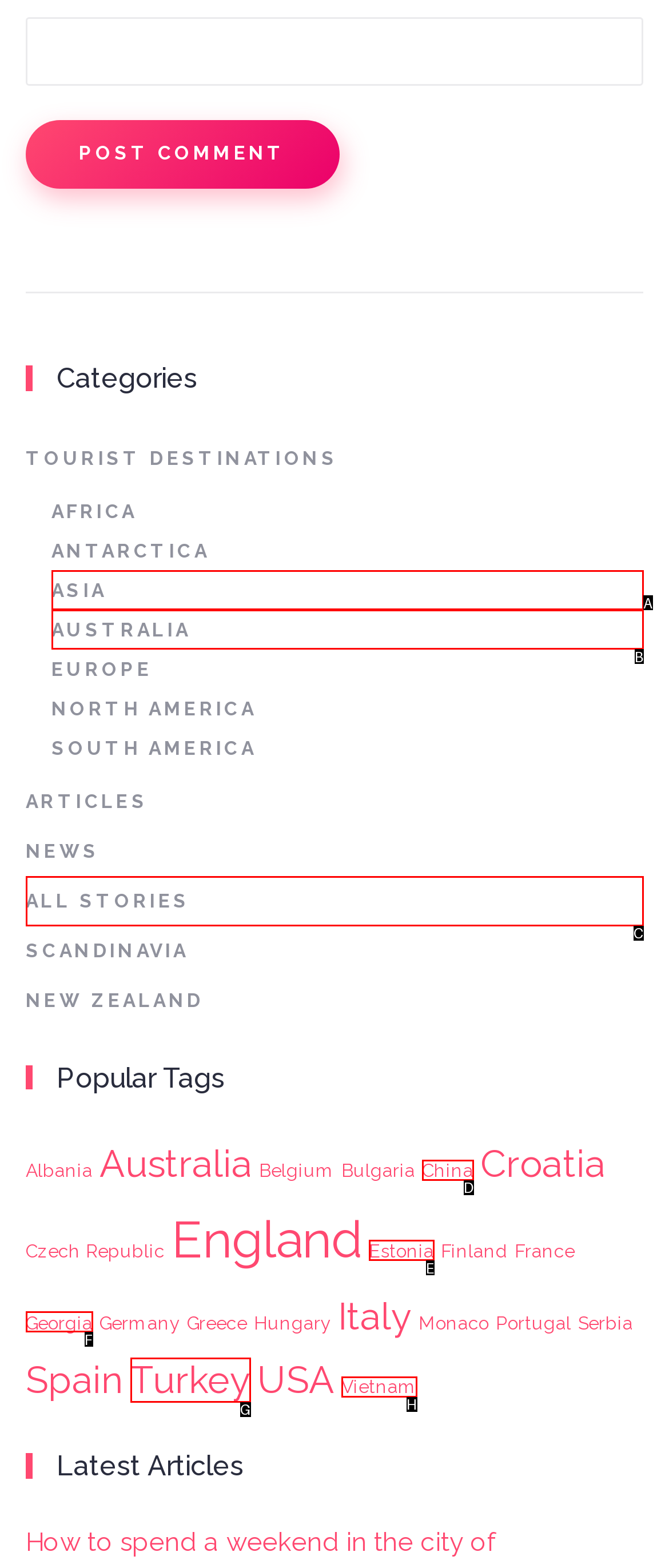Which UI element matches this description: Georgia?
Reply with the letter of the correct option directly.

F